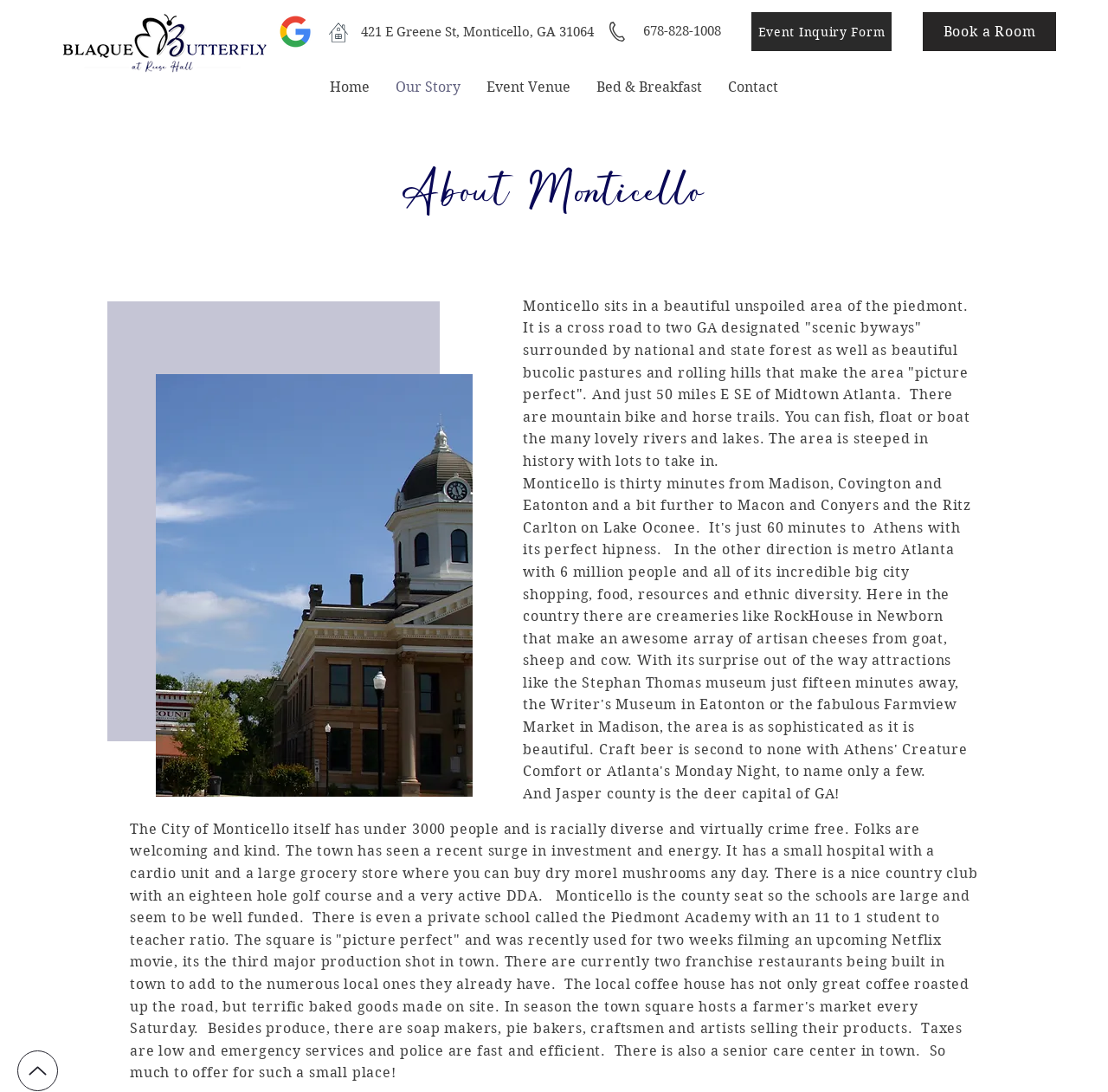Please give a concise answer to this question using a single word or phrase: 
What is the phone number of Blaque Butterfly At Reese Hall?

678-828-1008